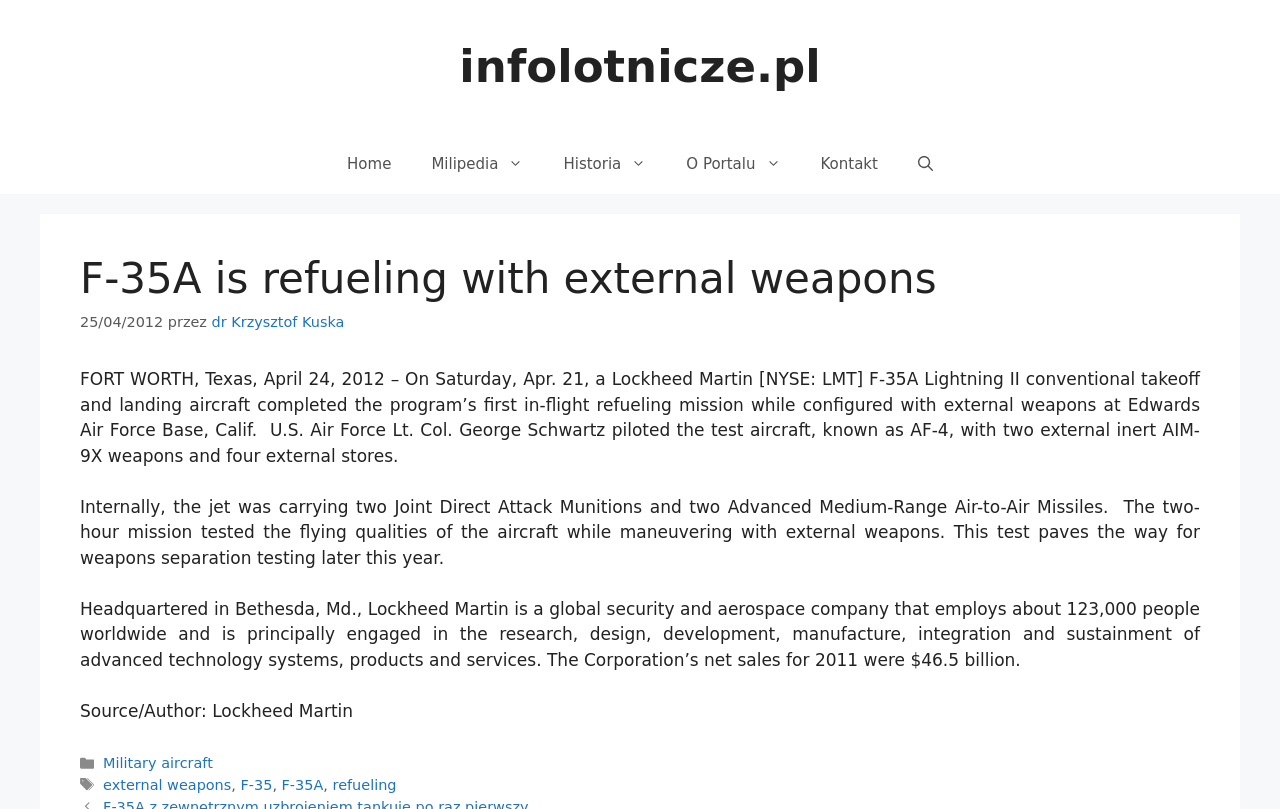What is the type of missiles carried internally by the F-35A aircraft?
Using the image, answer in one word or phrase.

Joint Direct Attack Munitions and Advanced Medium-Range Air-to-Air Missiles